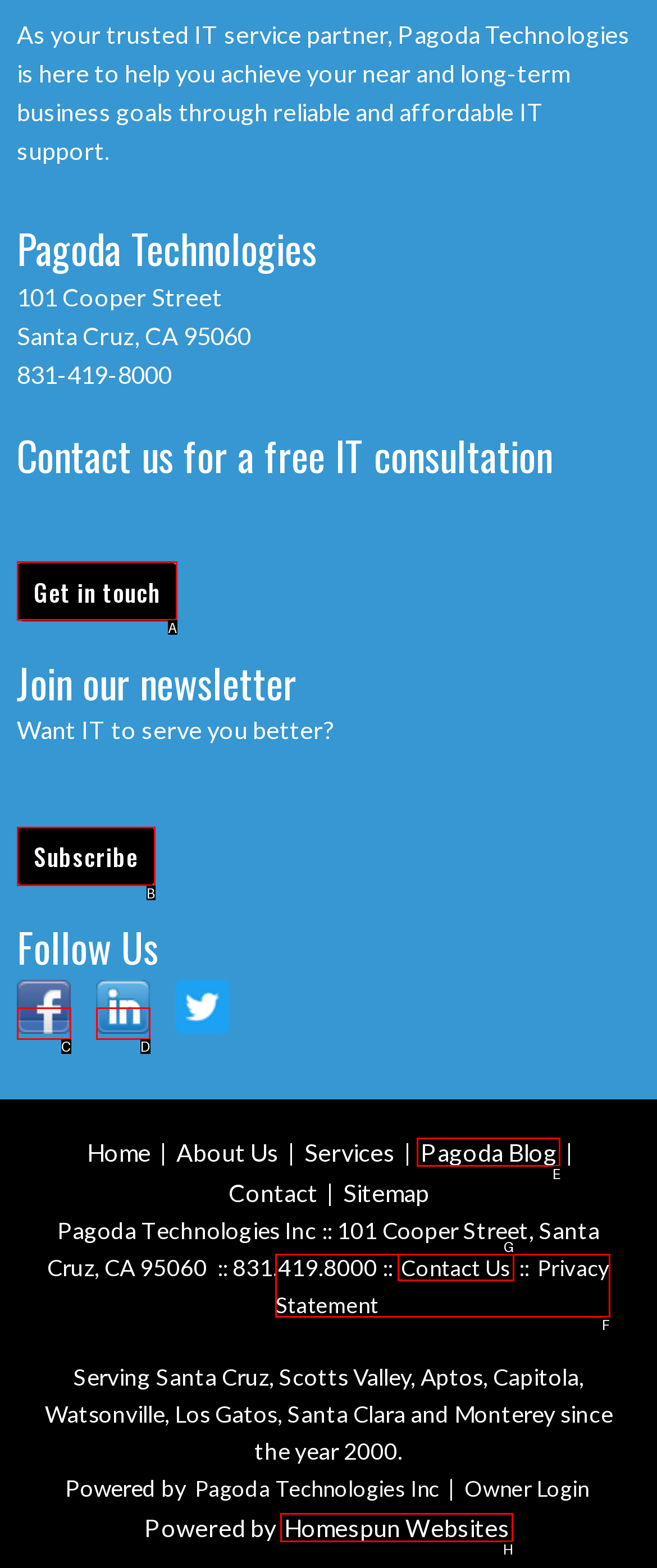Find the option that best fits the description: Get in touch. Answer with the letter of the option.

A